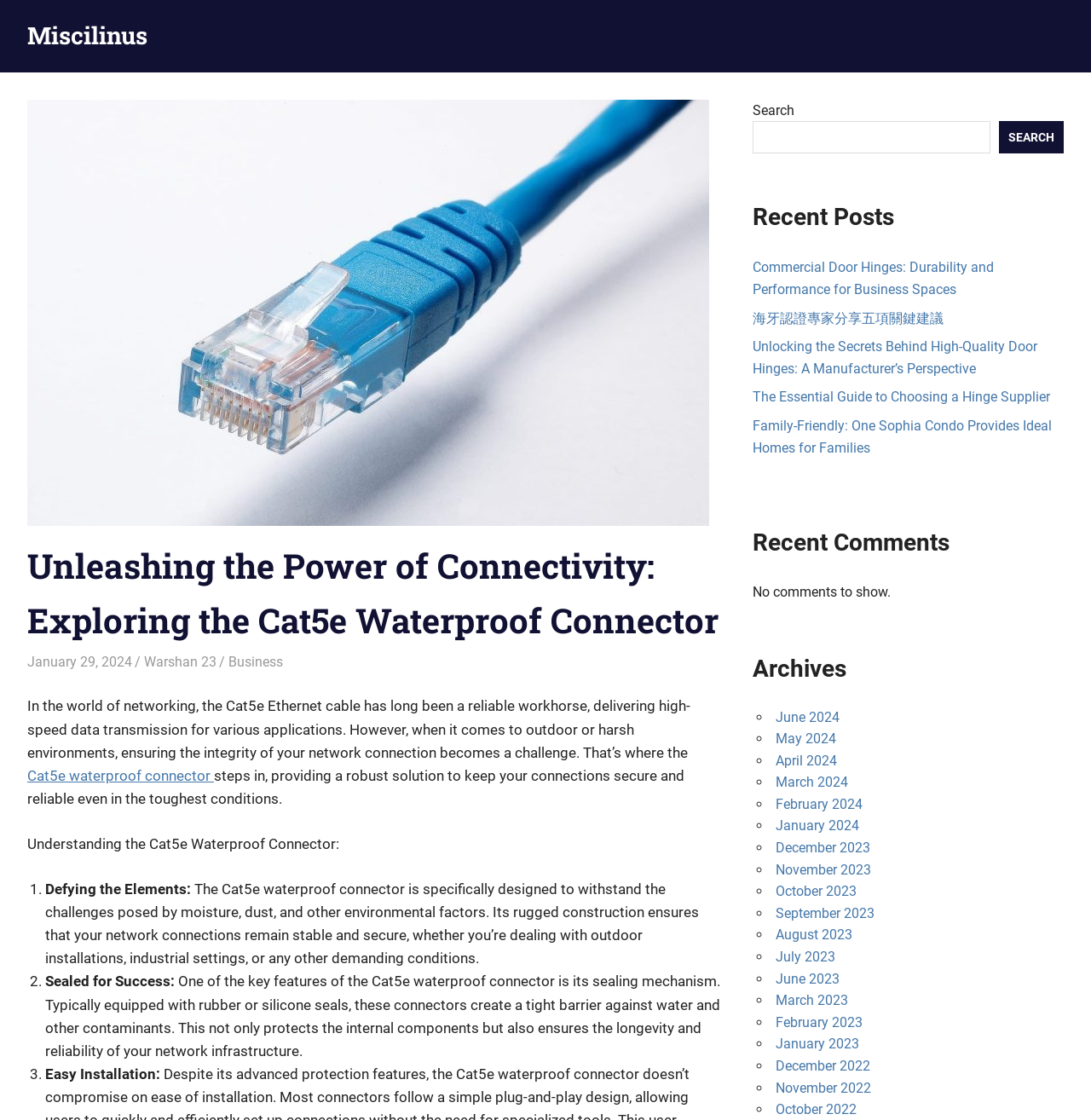Please analyze the image and provide a thorough answer to the question:
How many recent posts are listed?

The 'Recent Posts' section lists five links to recent blog posts, including 'Commercial Door Hinges: Durability and Performance for Business Spaces', '海牙認證專家分享五項關鍵建議', and three others.